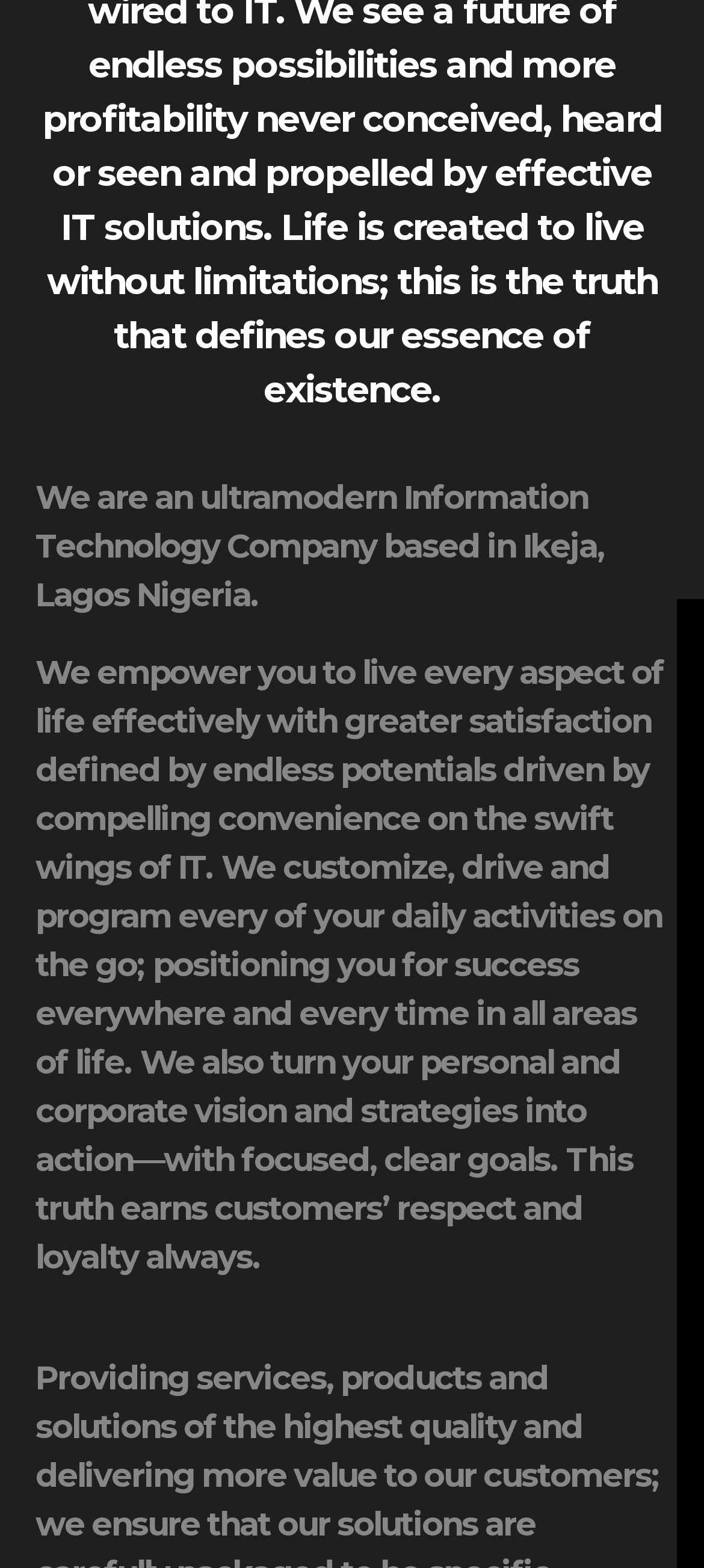Identify the bounding box coordinates for the UI element mentioned here: "title="LinkedIn"". Provide the coordinates as four float values between 0 and 1, i.e., [left, top, right, bottom].

[0.596, 0.282, 0.671, 0.316]